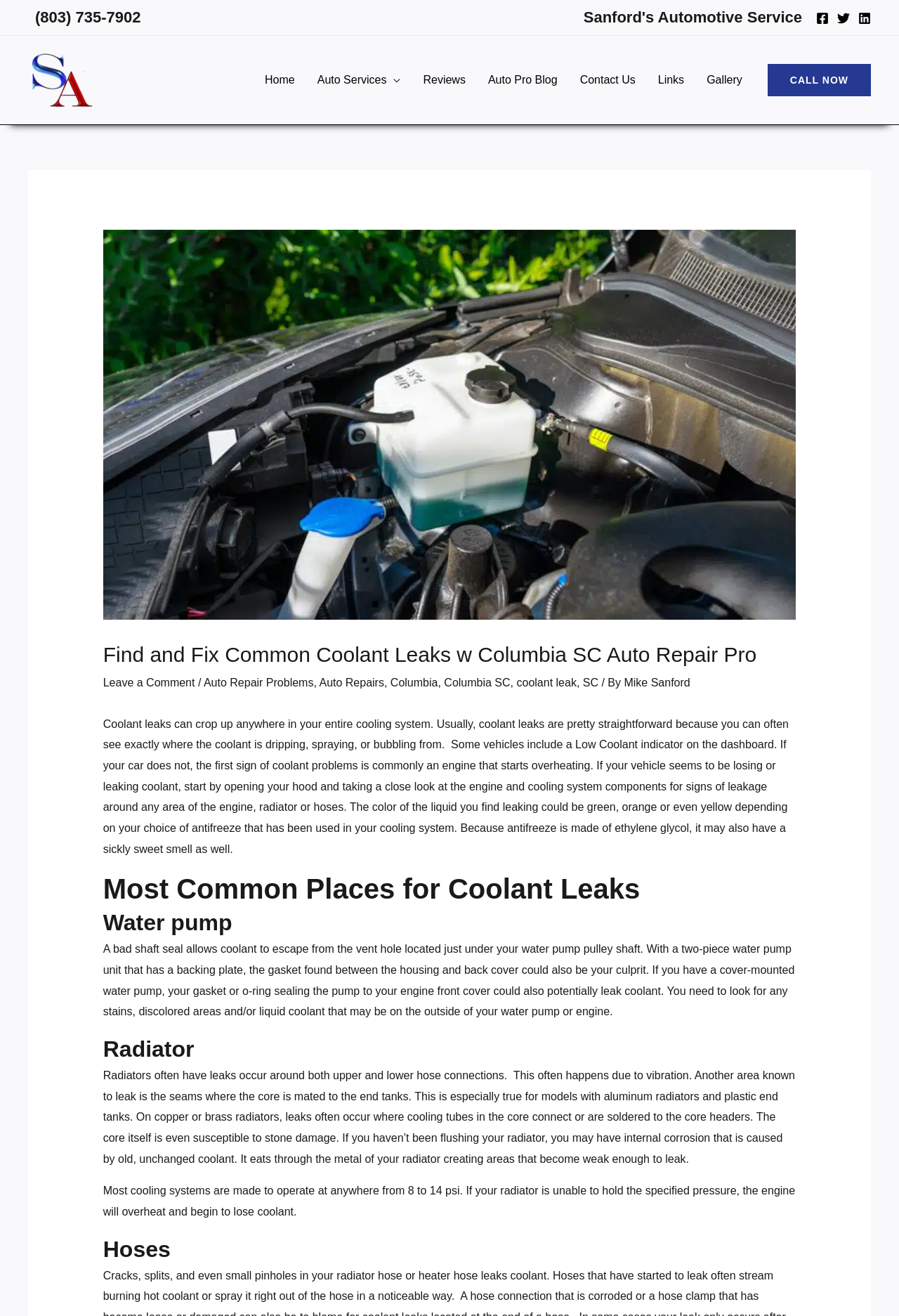What is the name of the author of the article?
Refer to the image and give a detailed answer to the query.

The author's name can be found at the bottom of the article, where it is mentioned as 'By Mike Sanford'.